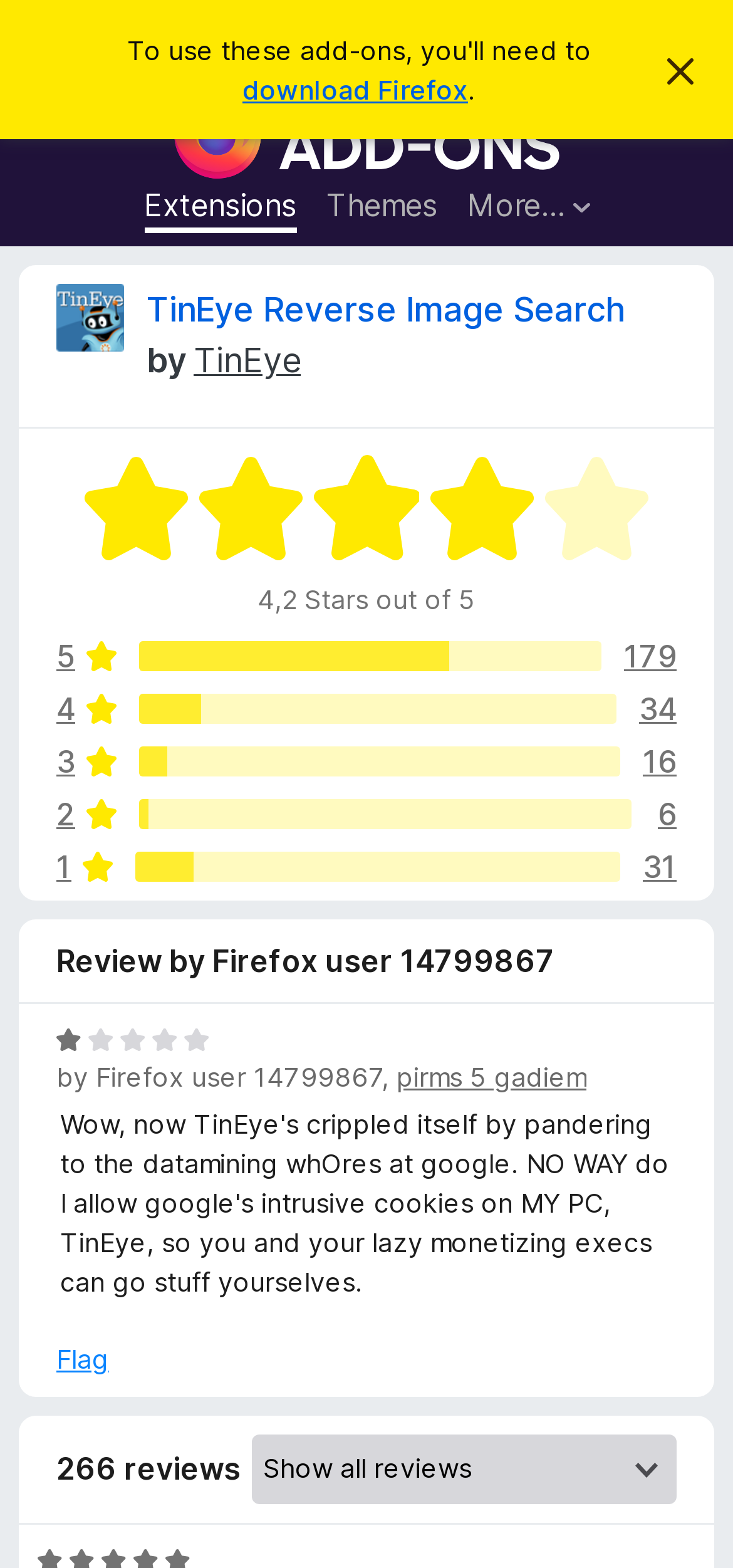Please specify the bounding box coordinates of the clickable region to carry out the following instruction: "Flag the review". The coordinates should be four float numbers between 0 and 1, in the format [left, top, right, bottom].

[0.077, 0.854, 0.149, 0.879]